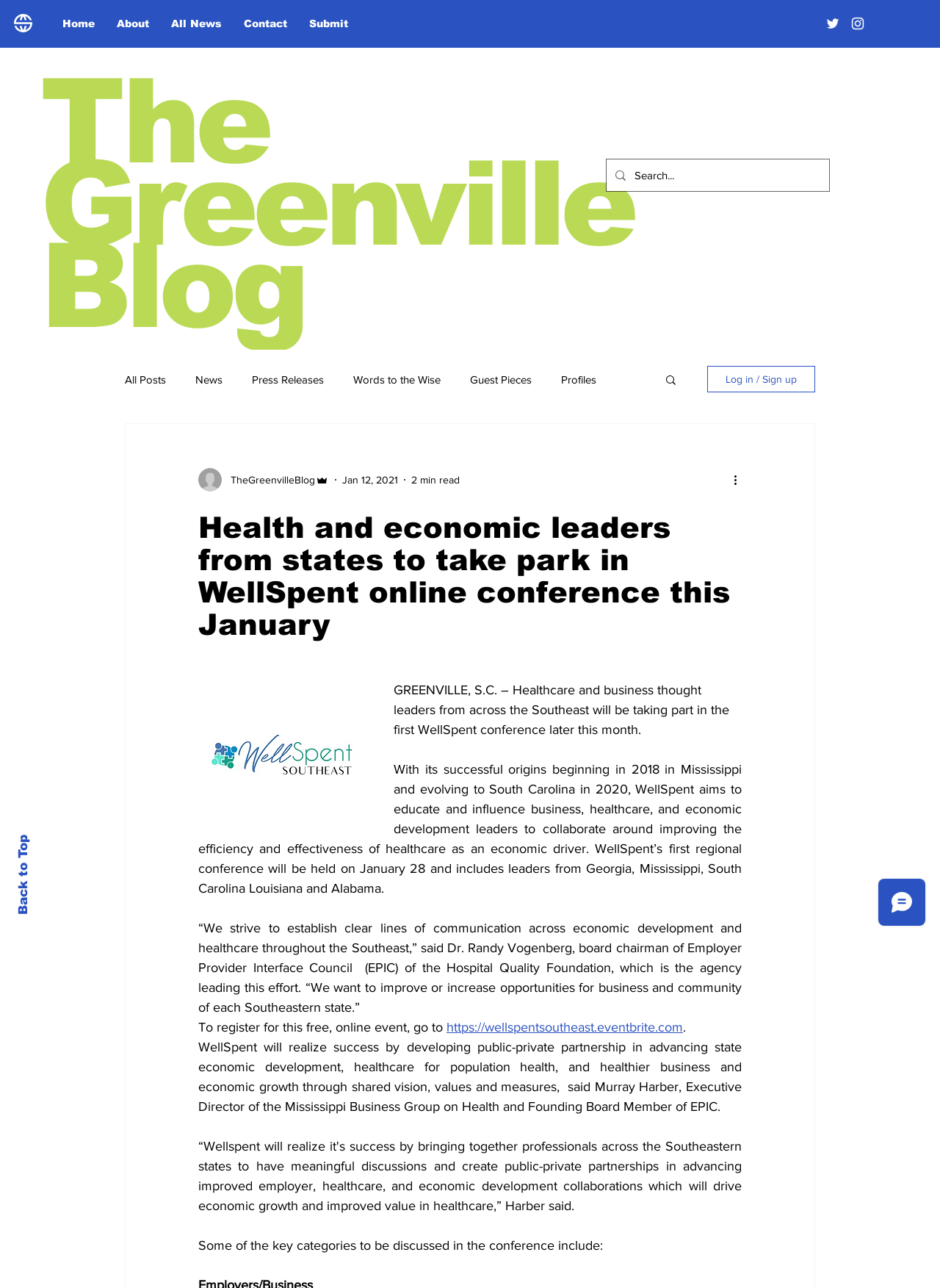Construct a comprehensive description capturing every detail on the webpage.

The webpage appears to be a blog post or news article about the WellSpent conference, a healthcare and business thought leadership event. At the top of the page, there is a navigation bar with links to "Home", "About", "All News", "Contact", and "Submit". Below this, there is a social media bar with links to Instagram and other platforms.

The main content of the page is a blog post with a heading that reads "Health and economic leaders from states to take park in WellSpent online conference this January". The post includes several paragraphs of text describing the conference, its goals, and its speakers. There are also quotes from Dr. Randy Vogenberg and Murray Harber, who are involved in the conference.

To the right of the main content, there is a search bar with a magnifying glass icon and a button to log in or sign up. Below this, there is a section with links to different categories of blog posts, including "All Posts", "News", "Press Releases", and "Words to the Wise".

At the bottom of the page, there is a "Back to Top" link and an iframe with a Wix Chat widget. There are also several images throughout the page, including a writer's picture and icons for social media platforms.